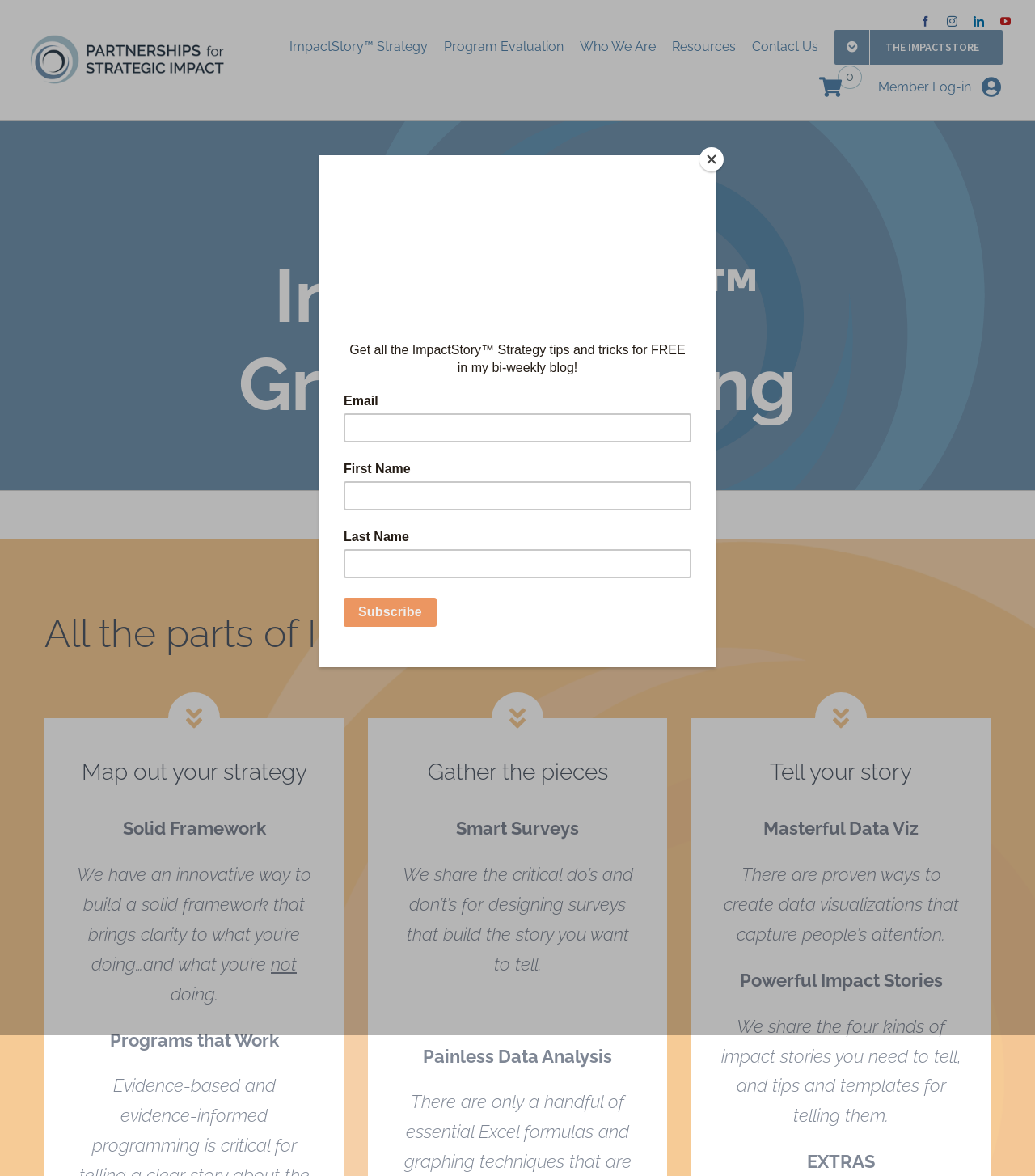Given the element description: "VIII. Variation of Tactics", predict the bounding box coordinates of this UI element. The coordinates must be four float numbers between 0 and 1, given as [left, top, right, bottom].

None